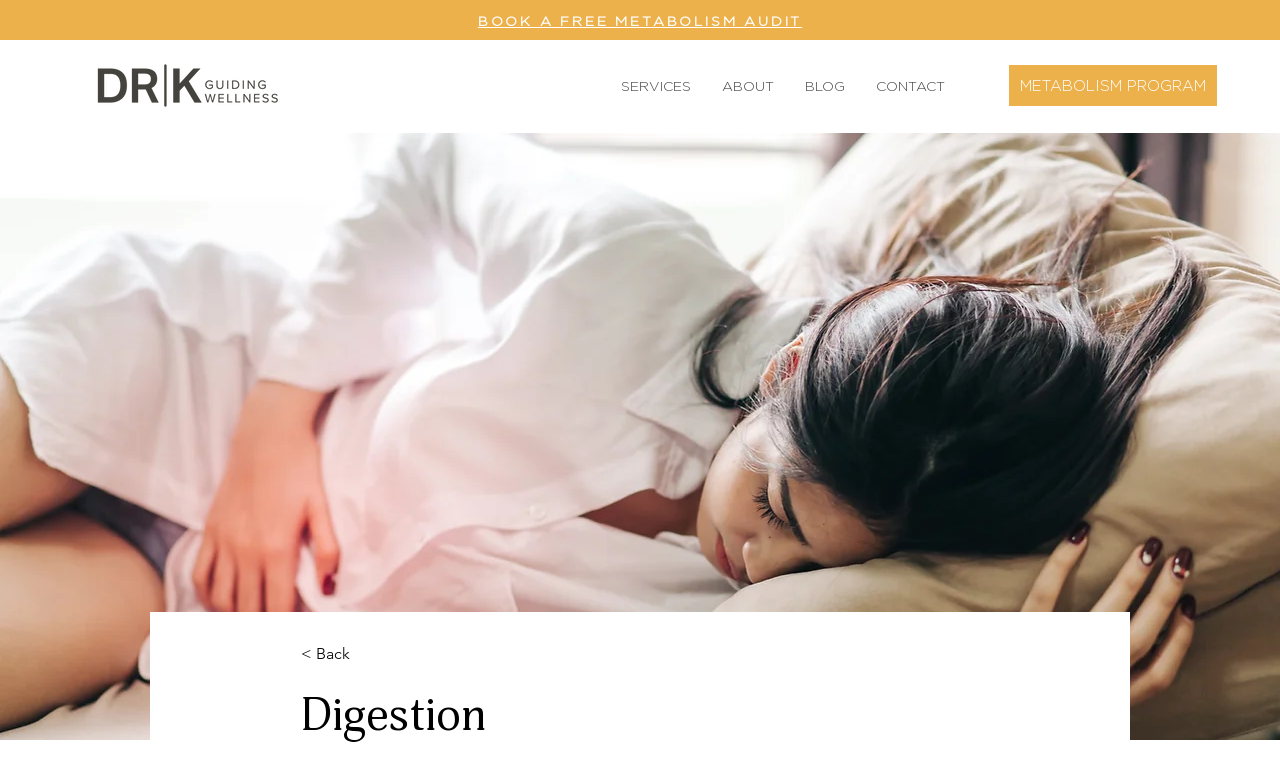Please provide the bounding box coordinates for the element that needs to be clicked to perform the following instruction: "Read the 'Digestion' heading". The coordinates should be given as four float numbers between 0 and 1, i.e., [left, top, right, bottom].

[0.235, 0.896, 0.766, 0.981]